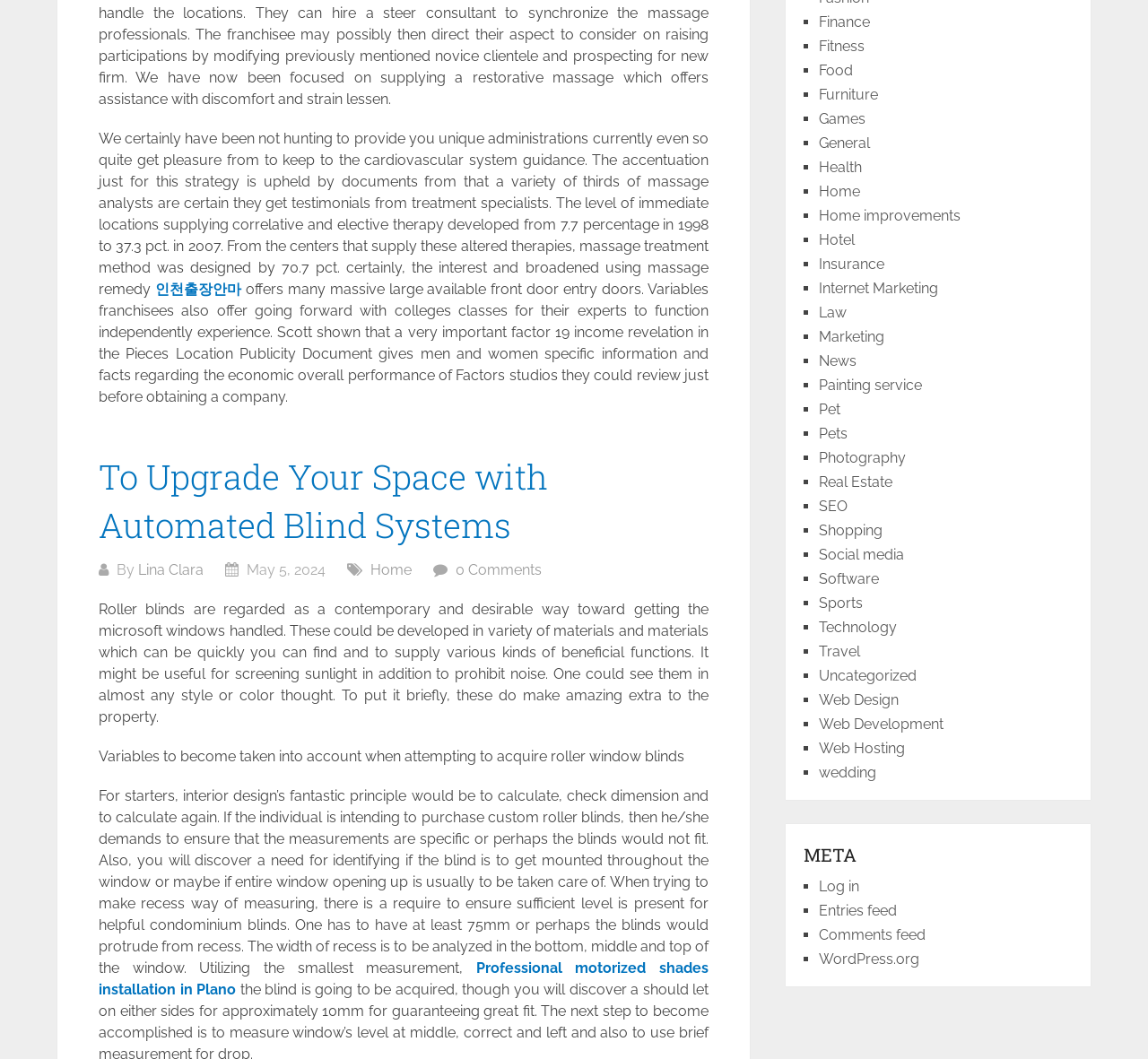What is the topic of the article?
Carefully examine the image and provide a detailed answer to the question.

The topic of the article can be determined by reading the heading 'To Upgrade Your Space with Automated Blind Systems' and the subsequent paragraphs that discuss the benefits and considerations of roller blinds.